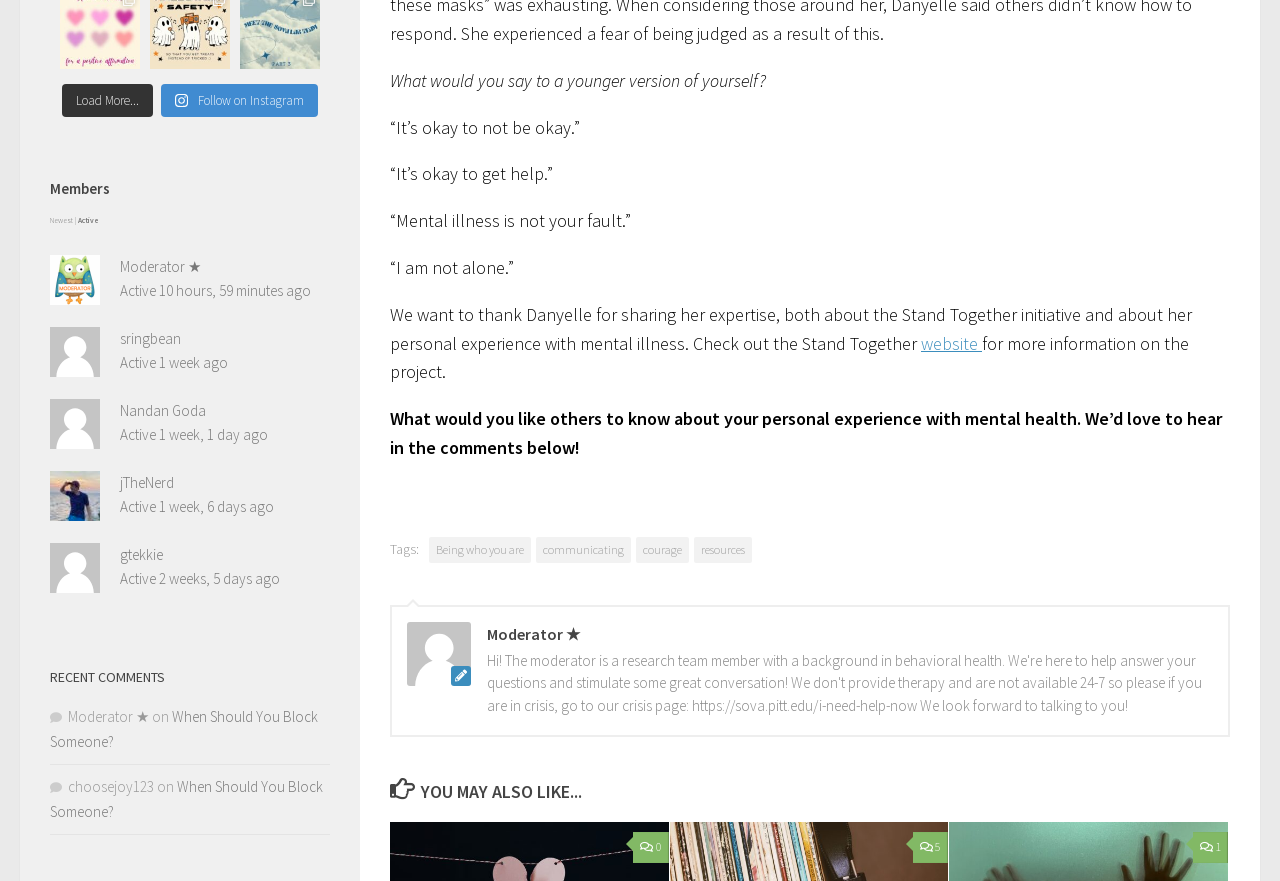Please specify the bounding box coordinates of the clickable section necessary to execute the following command: "Follow on Instagram".

[0.126, 0.095, 0.248, 0.133]